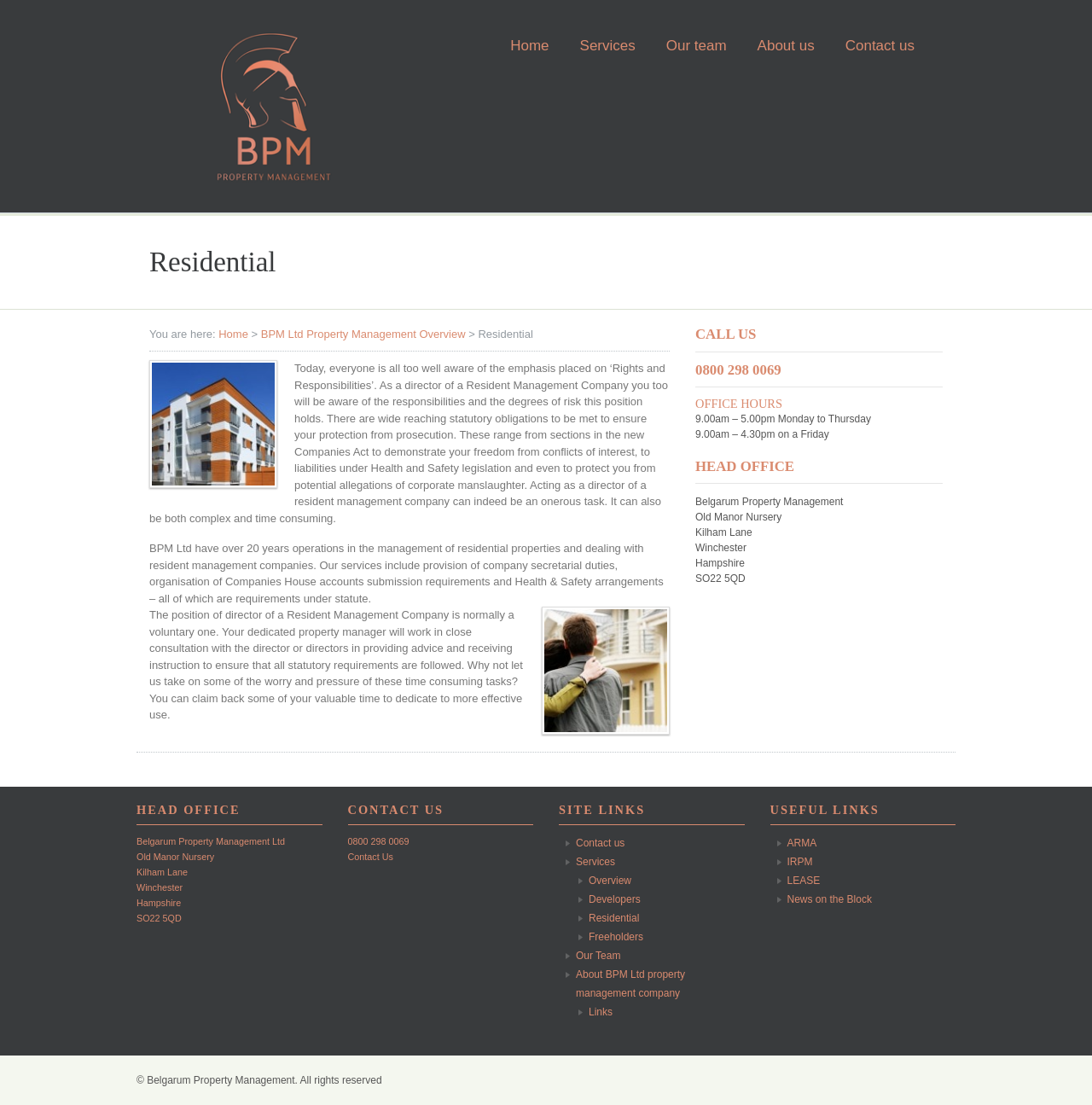Please identify the coordinates of the bounding box that should be clicked to fulfill this instruction: "Click on 'About us'".

[0.683, 0.027, 0.756, 0.056]